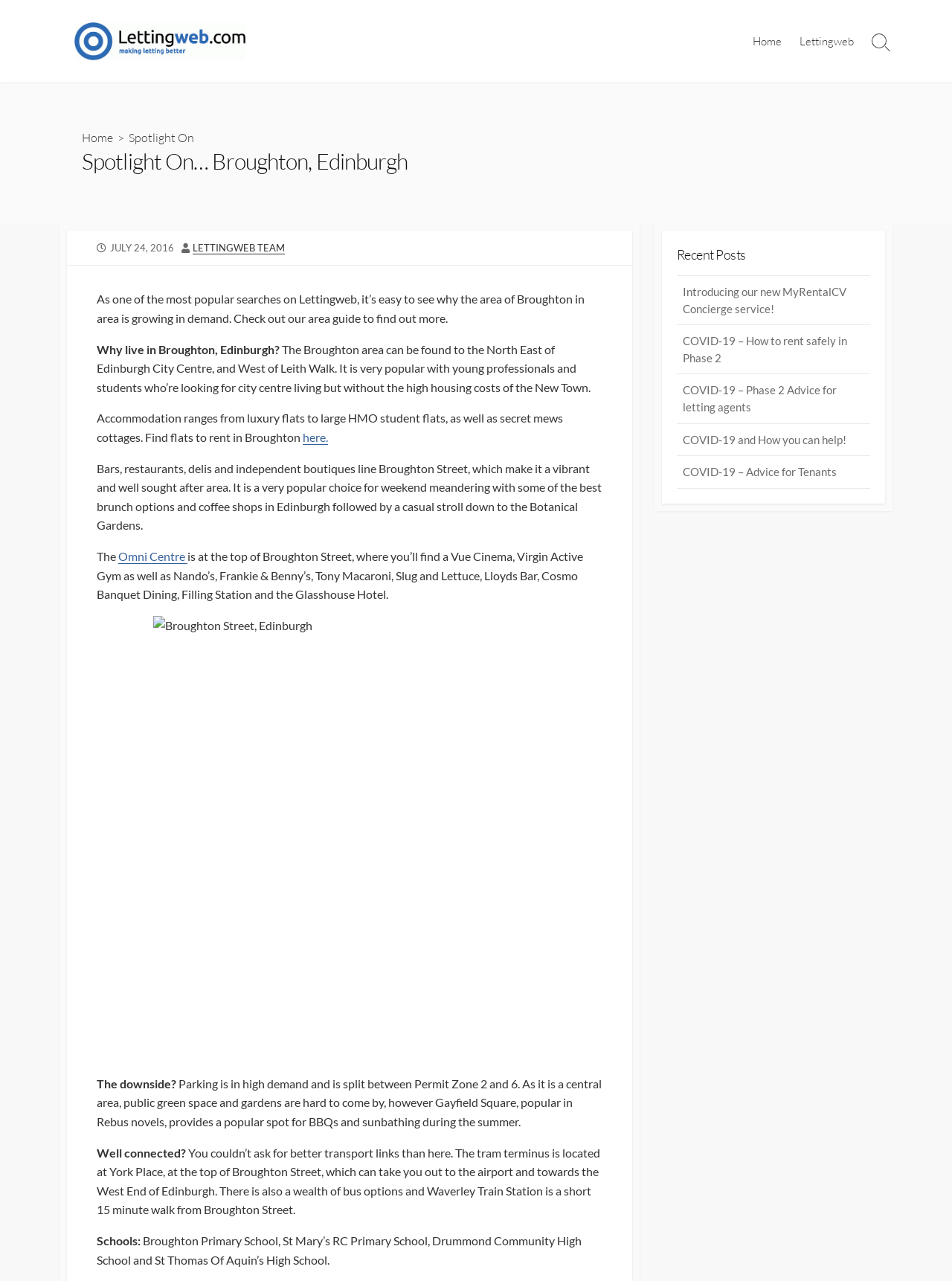Locate the bounding box coordinates of the element that needs to be clicked to carry out the instruction: "Search for something". The coordinates should be given as four float numbers ranging from 0 to 1, i.e., [left, top, right, bottom].

[0.906, 0.0, 0.945, 0.065]